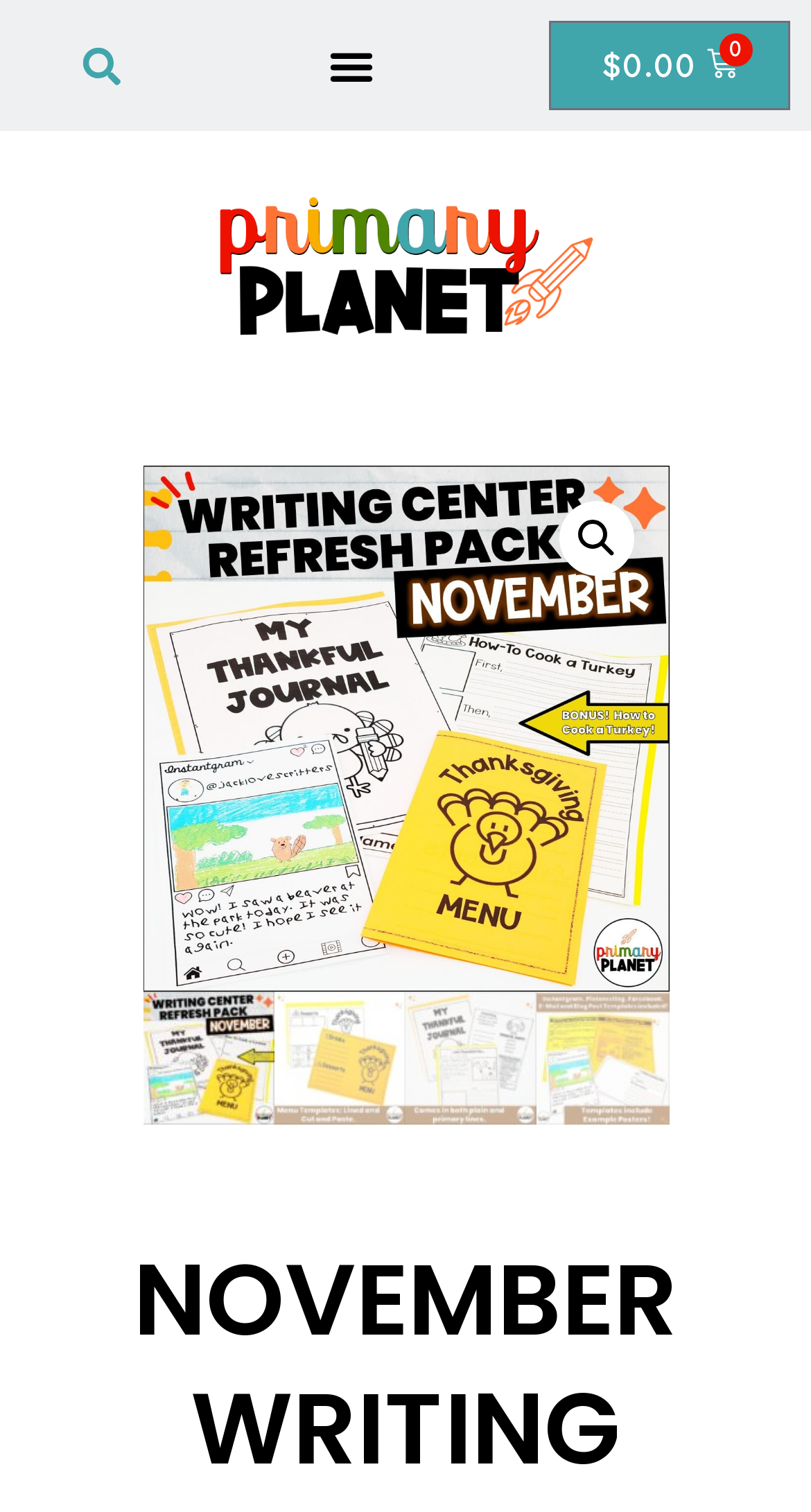Provide your answer in one word or a succinct phrase for the question: 
What is the theme of the writing paper templates?

Thanksgiving